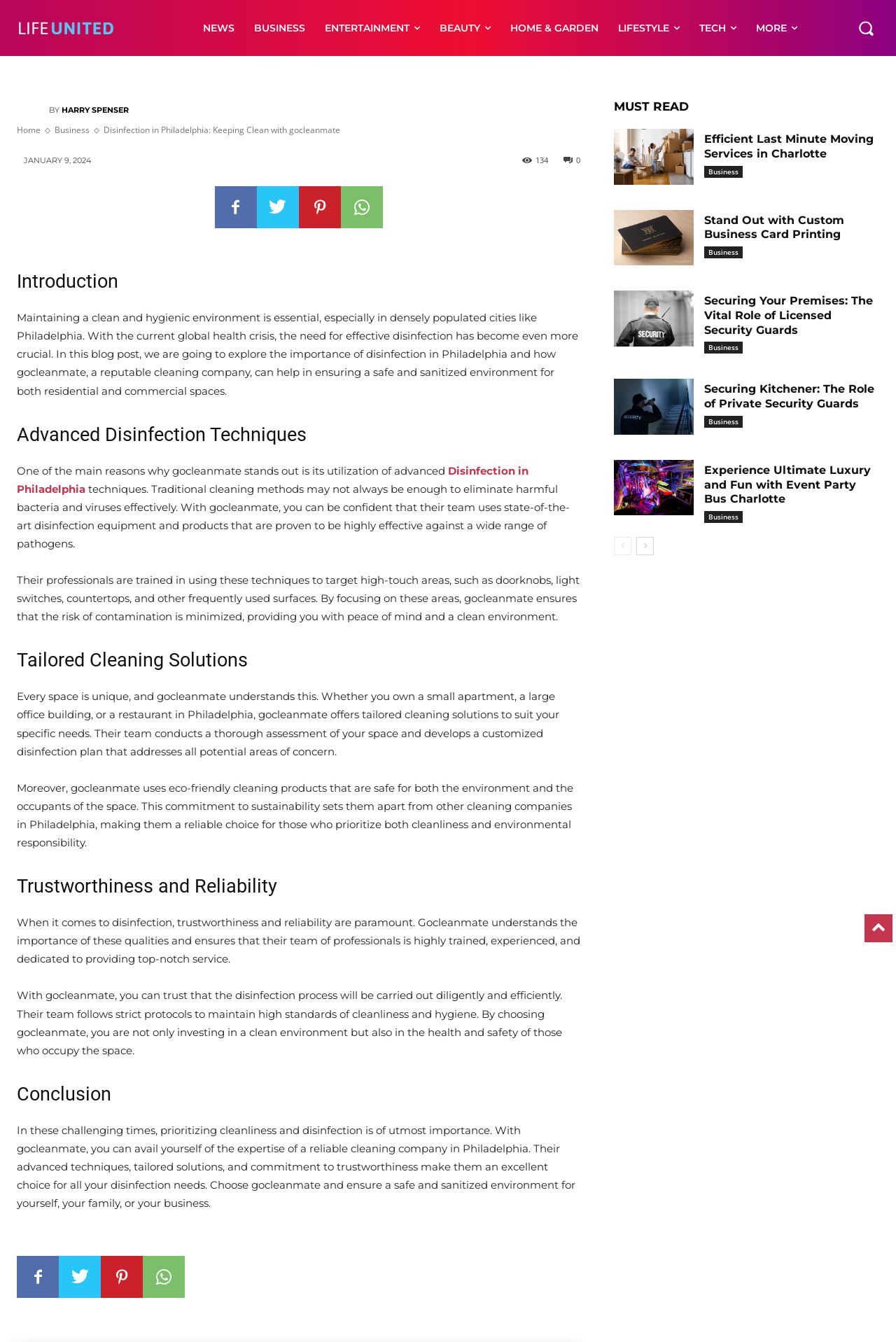Offer a meticulous description of the webpage's structure and content.

This webpage is about disinfection services in Philadelphia, specifically highlighting the importance of maintaining a clean and hygienic environment, especially in densely populated cities. The page is divided into several sections, each with a clear heading.

At the top of the page, there is a logo and a navigation menu with links to different categories such as NEWS, BUSINESS, ENTERTAINMENT, and more. Below the navigation menu, there is a search bar and a button to search.

The main content of the page starts with an introduction to the importance of disinfection in Philadelphia, followed by sections on advanced disinfection techniques, tailored cleaning solutions, trustworthiness and reliability, and a conclusion.

Throughout the page, there are several links to other related articles, including "Efficient Last Minute Moving Services in Charlotte", "Stand Out with Custom Business Card Printing", "Securing Your Premises: The Vital Role of Licensed Security Guards", and more. These links are grouped together in a section labeled "MUST READ".

The page also features several social media links at the bottom, including Facebook, Twitter, Instagram, and LinkedIn.

Overall, the webpage is well-organized and easy to navigate, with clear headings and concise text that effectively communicates the importance of disinfection services in Philadelphia.